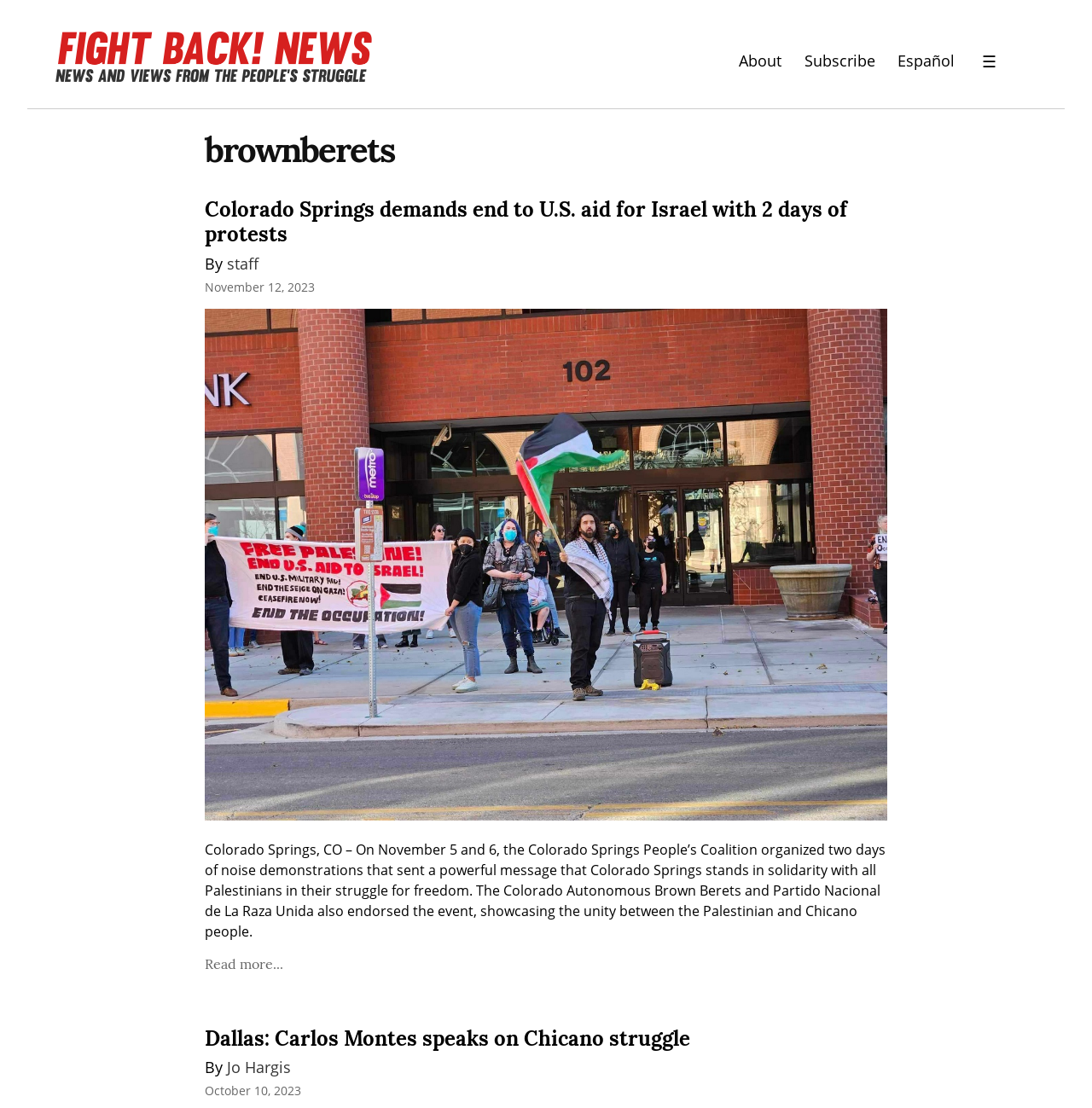Given the content of the image, can you provide a detailed answer to the question?
What language is the 'Español' link for?

The 'Español' link is likely for Spanish language content, as 'Español' is the Spanish word for 'Spanish'.